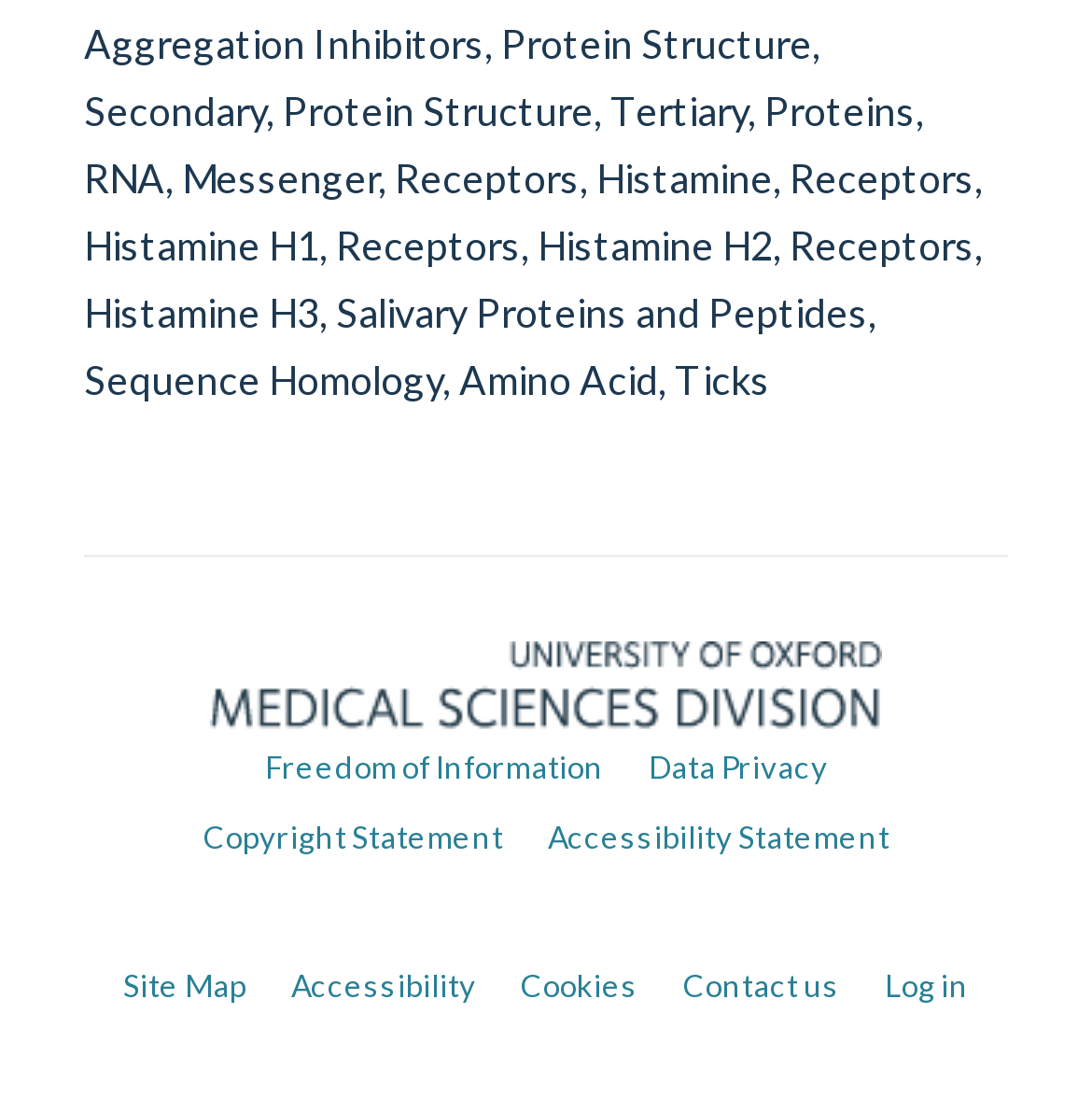Point out the bounding box coordinates of the section to click in order to follow this instruction: "View the Site Map".

[0.113, 0.881, 0.226, 0.914]